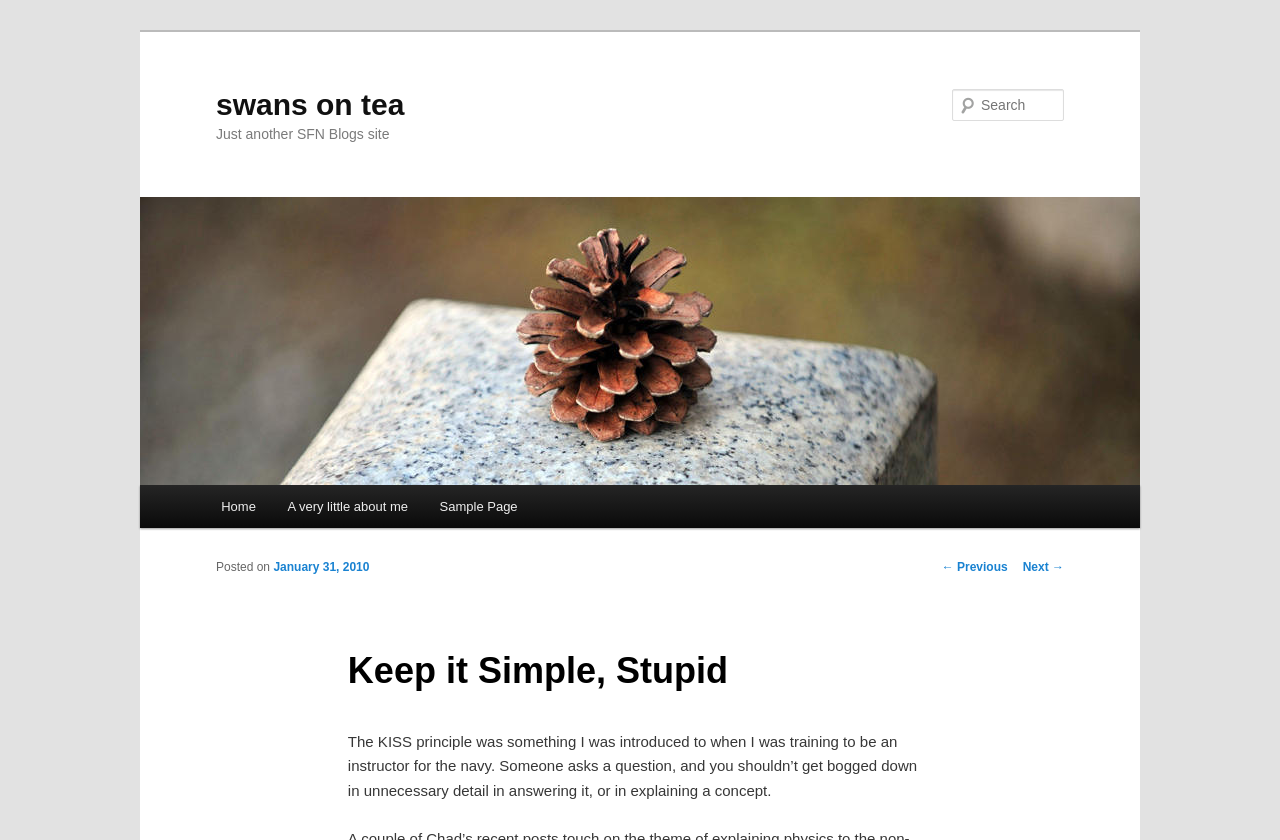Please answer the following question using a single word or phrase: 
What is the bounding box coordinate of the 'Search' textbox?

[0.744, 0.106, 0.831, 0.144]